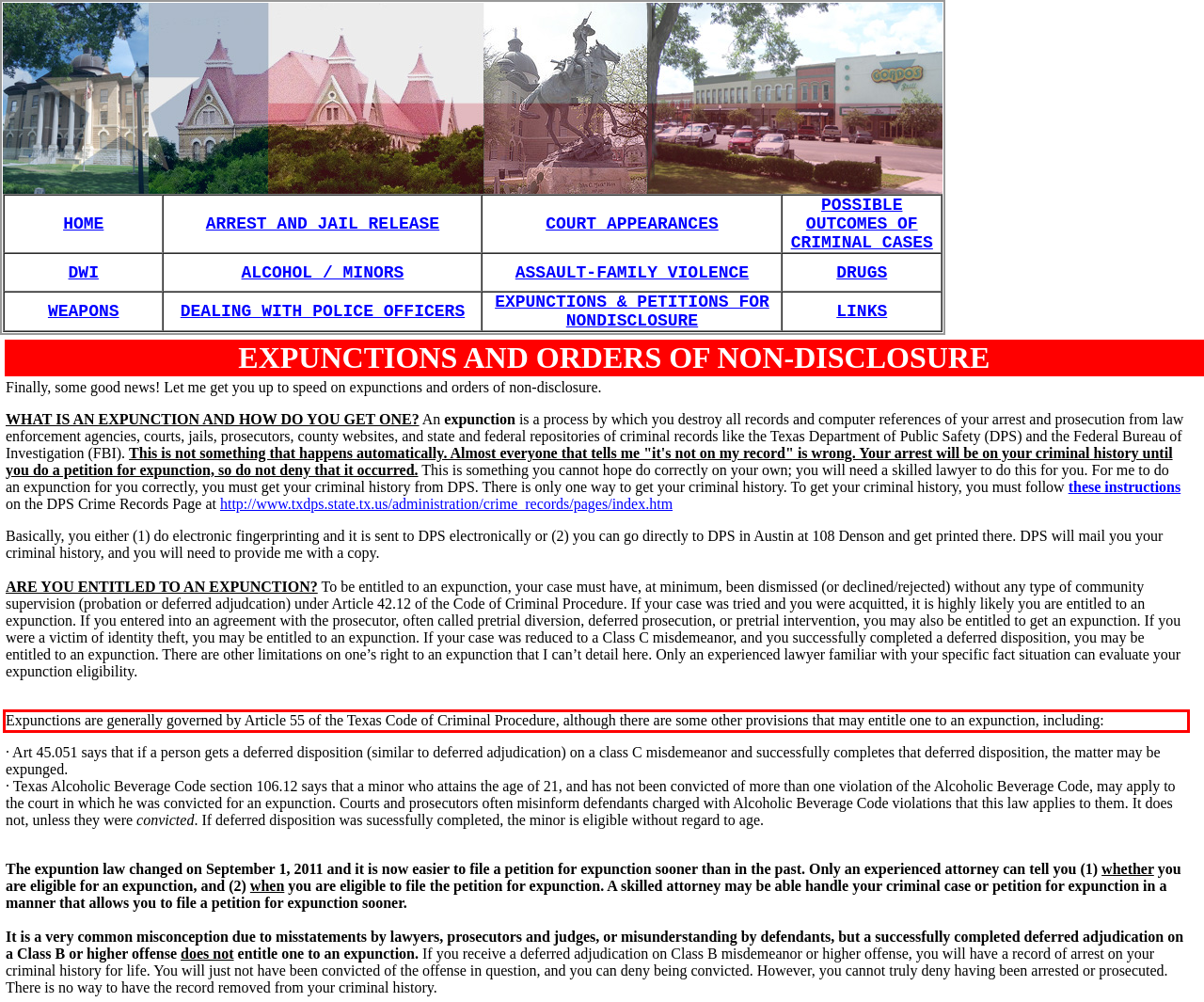You are looking at a screenshot of a webpage with a red rectangle bounding box. Use OCR to identify and extract the text content found inside this red bounding box.

Expunctions are generally governed by Article 55 of the Texas Code of Criminal Procedure, although there are some other provisions that may entitle one to an expunction, including: